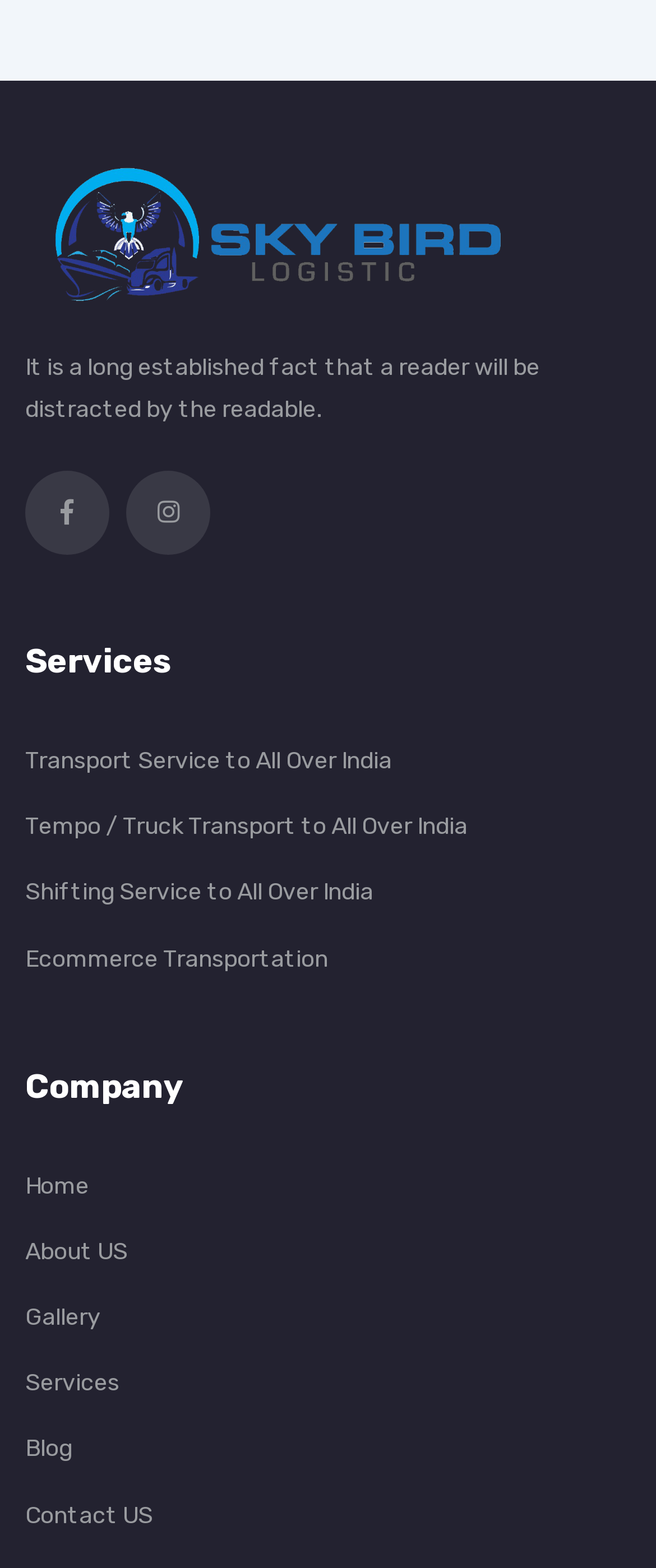Please determine the bounding box coordinates of the element to click on in order to accomplish the following task: "Go to About US". Ensure the coordinates are four float numbers ranging from 0 to 1, i.e., [left, top, right, bottom].

[0.038, 0.785, 0.195, 0.812]